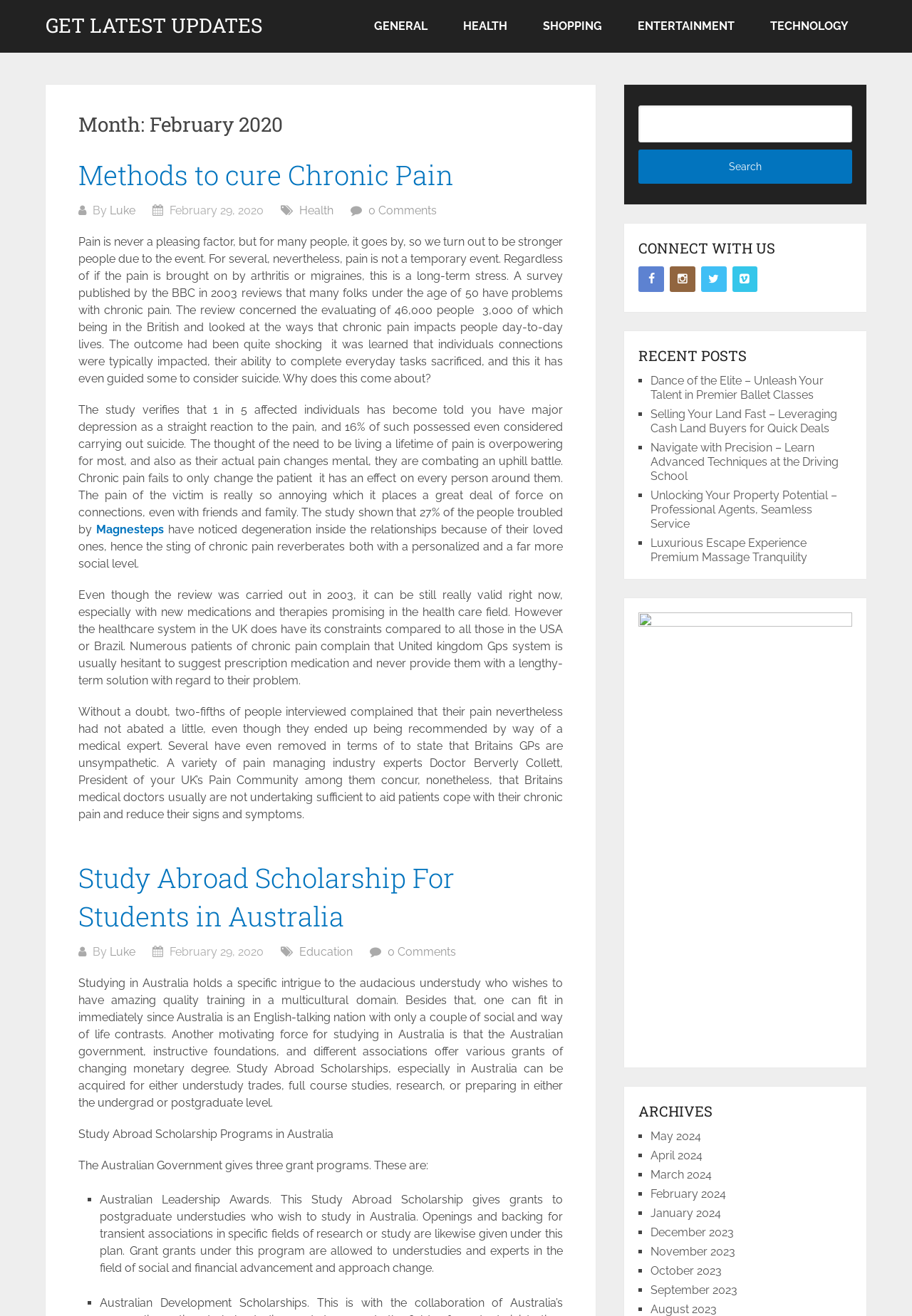Identify the bounding box coordinates of the clickable region to carry out the given instruction: "View the archives for February 2024".

[0.713, 0.902, 0.796, 0.913]